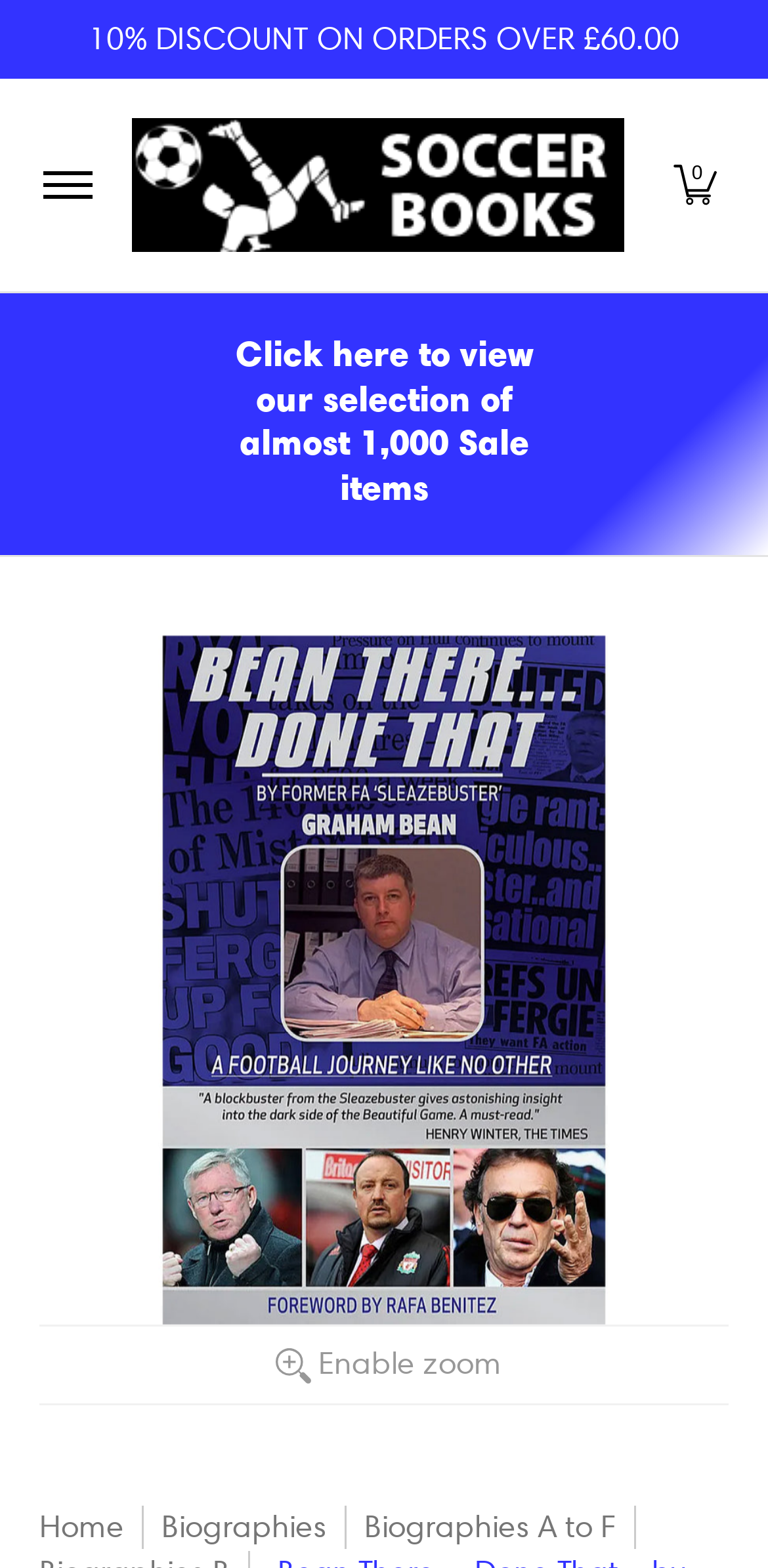What is the discount on orders over £60.00?
Using the picture, provide a one-word or short phrase answer.

10% DISCOUNT